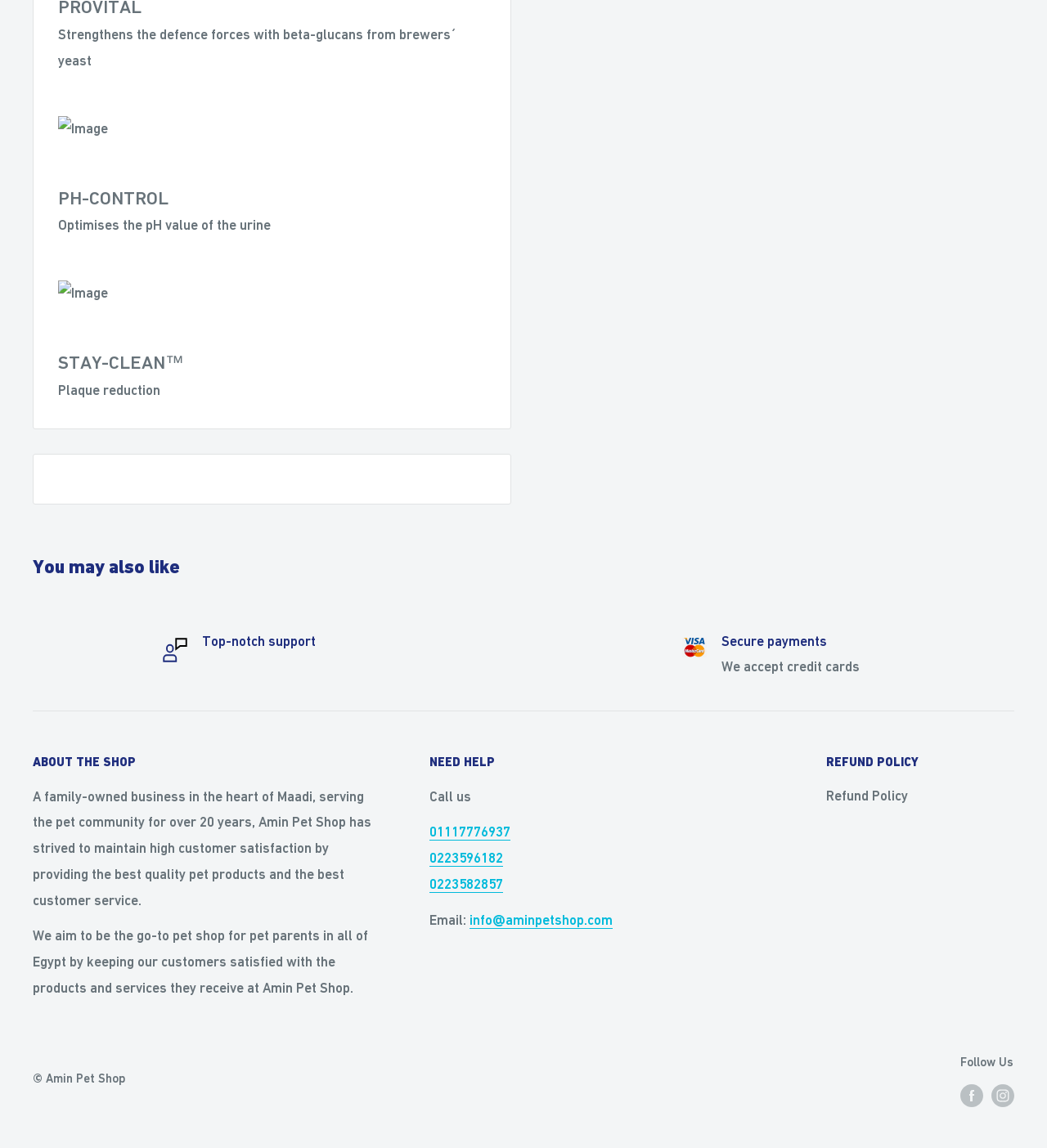Please specify the coordinates of the bounding box for the element that should be clicked to carry out this instruction: "Search for something". The coordinates must be four float numbers between 0 and 1, formatted as [left, top, right, bottom].

None